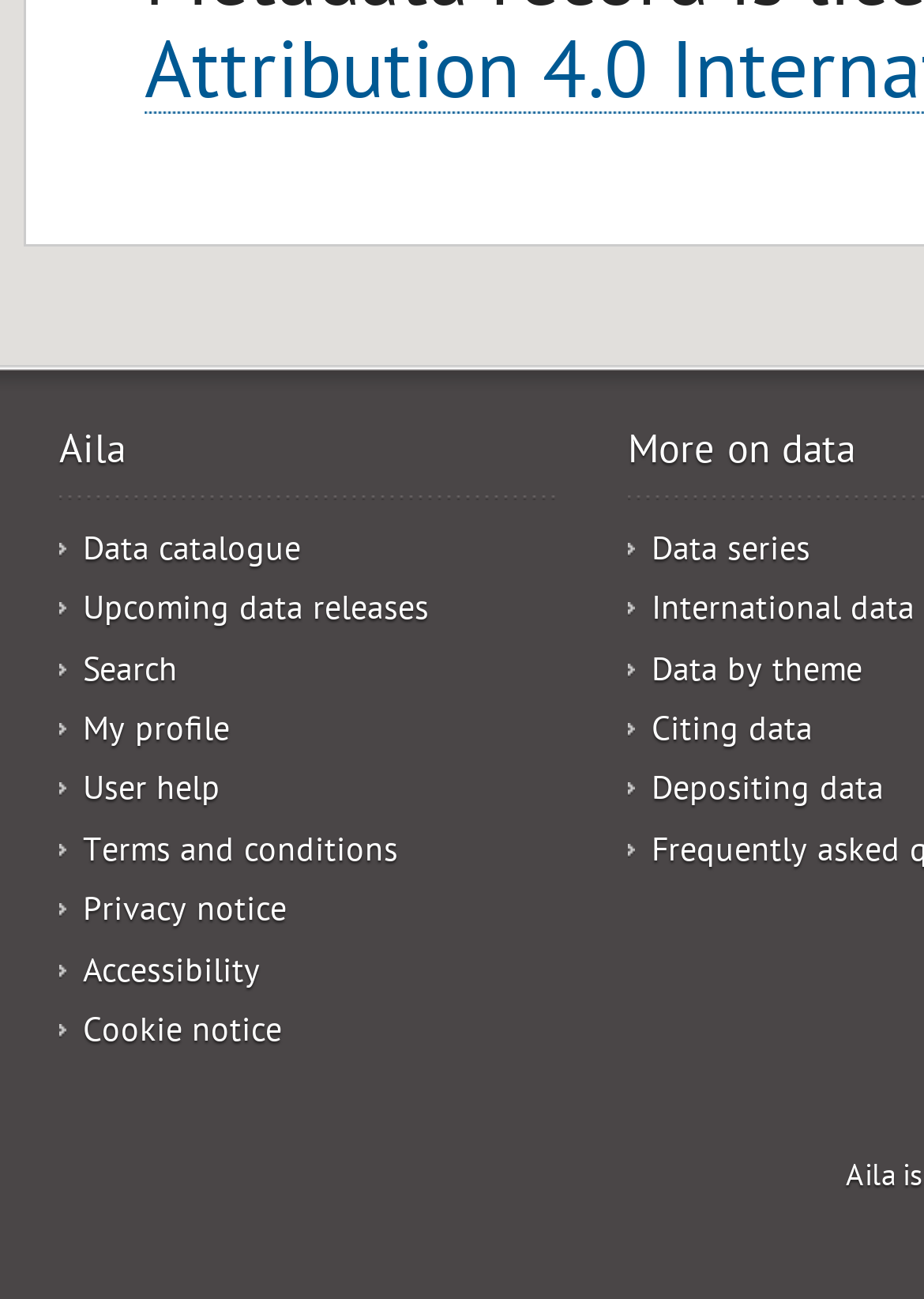Given the element description: "Data catalogue", predict the bounding box coordinates of this UI element. The coordinates must be four float numbers between 0 and 1, given as [left, top, right, bottom].

[0.09, 0.411, 0.326, 0.442]